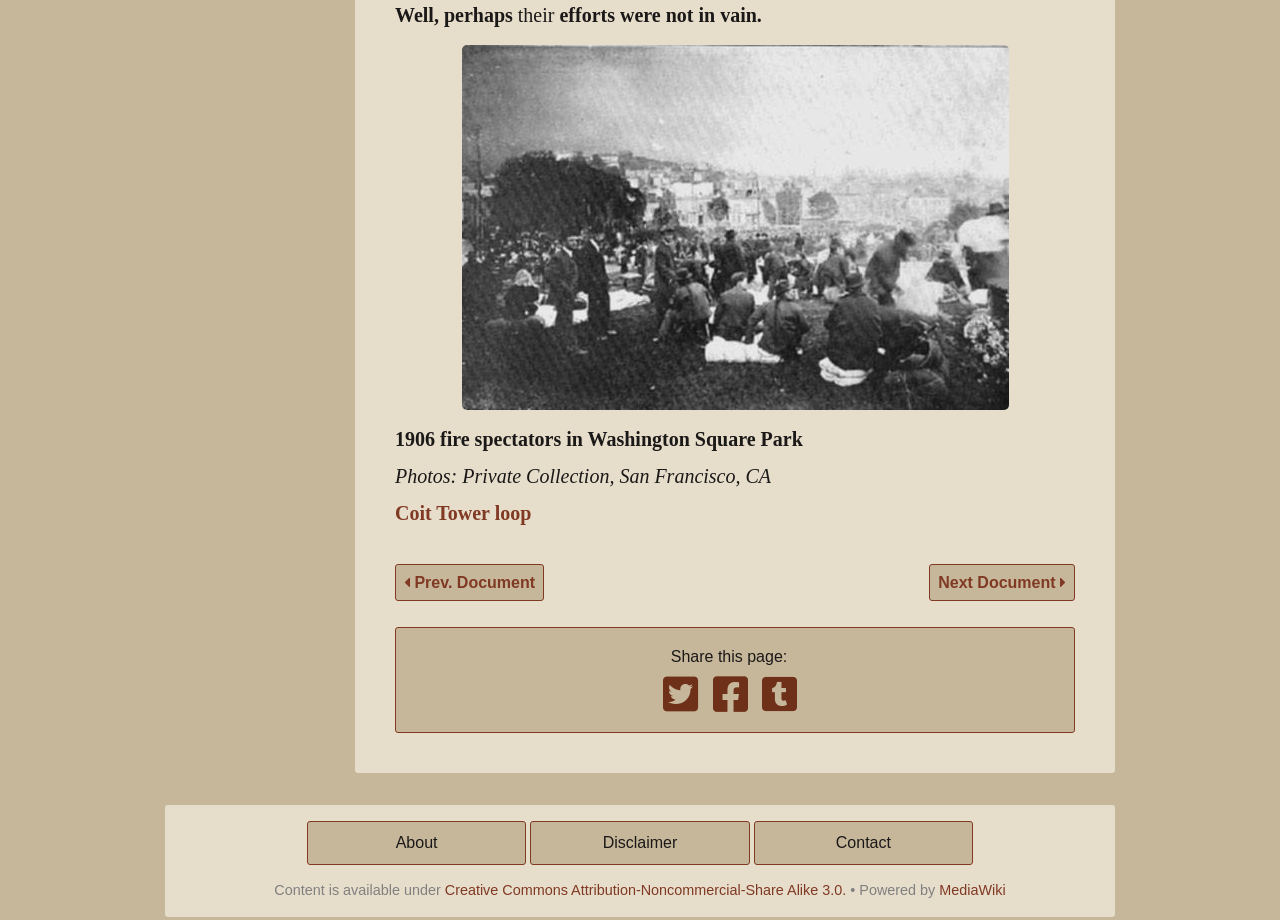Determine the bounding box coordinates for the area that should be clicked to carry out the following instruction: "View the image".

[0.309, 0.049, 0.84, 0.446]